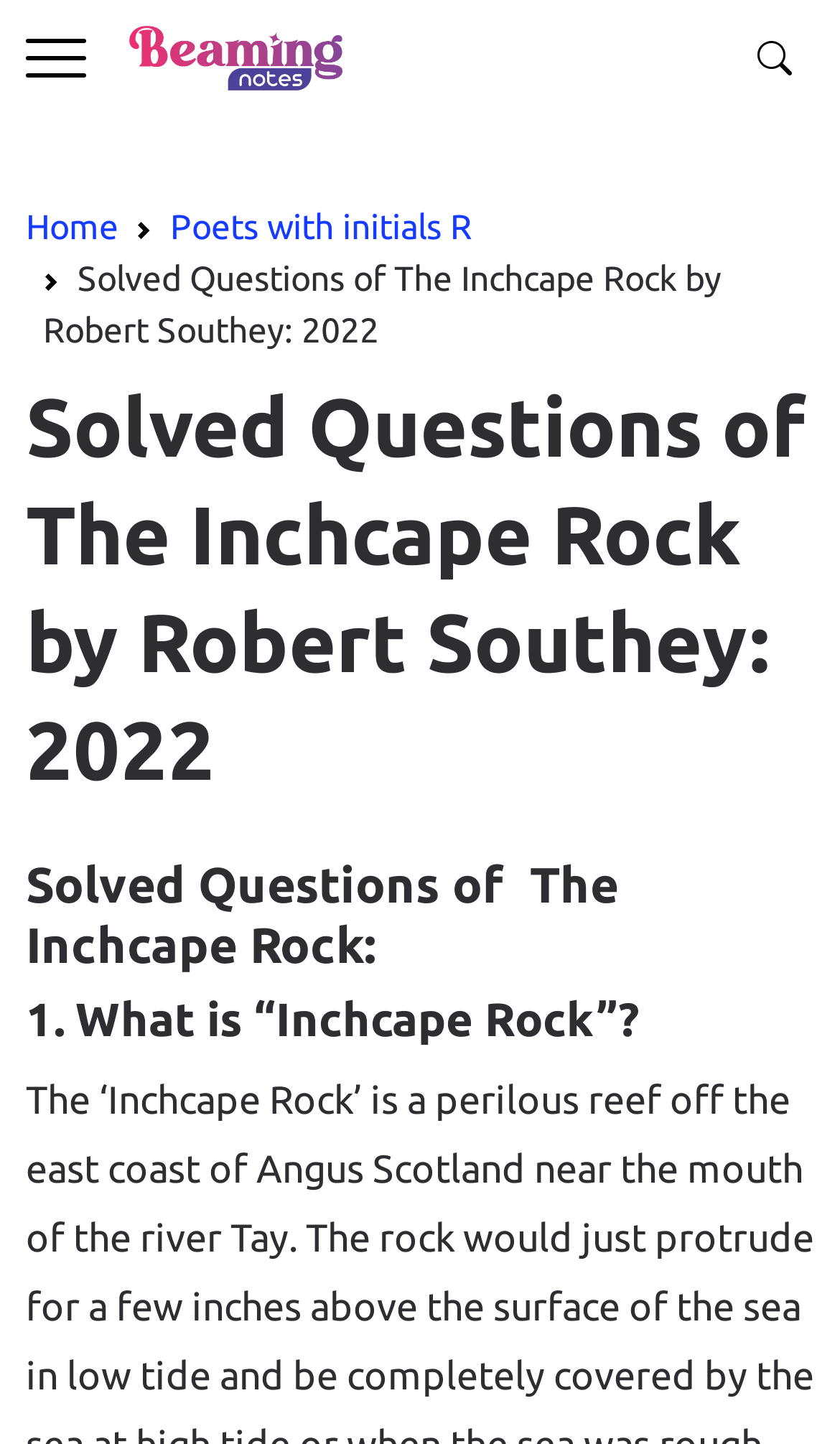Please identify the primary heading of the webpage and give its text content.

Solved Questions of The Inchcape Rock by Robert Southey: 2022